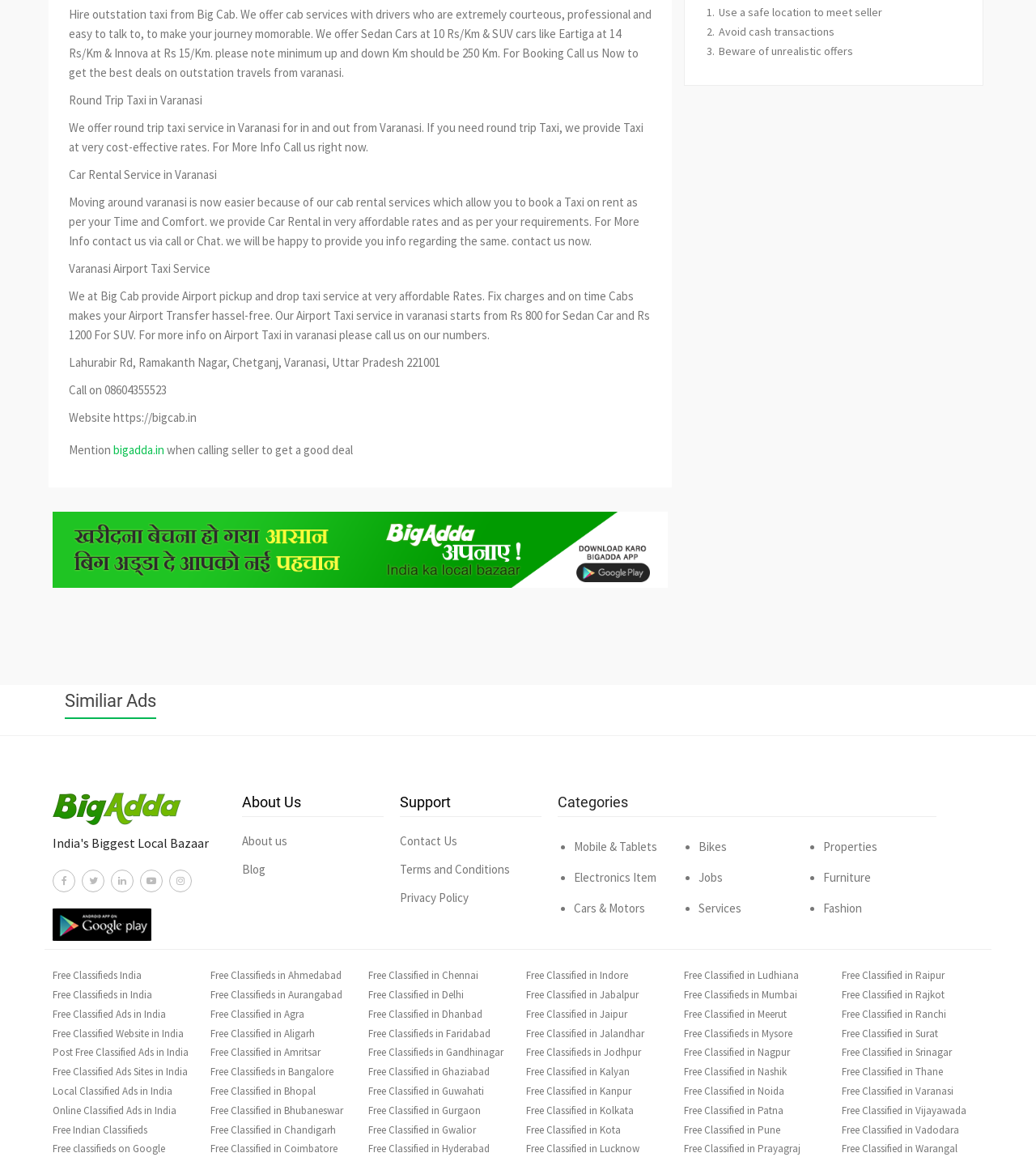What is the phone number to call for booking?
Answer the question in a detailed and comprehensive manner.

The answer can be found in the StaticText element that displays the phone number to call for booking. The phone number is 08604355523.